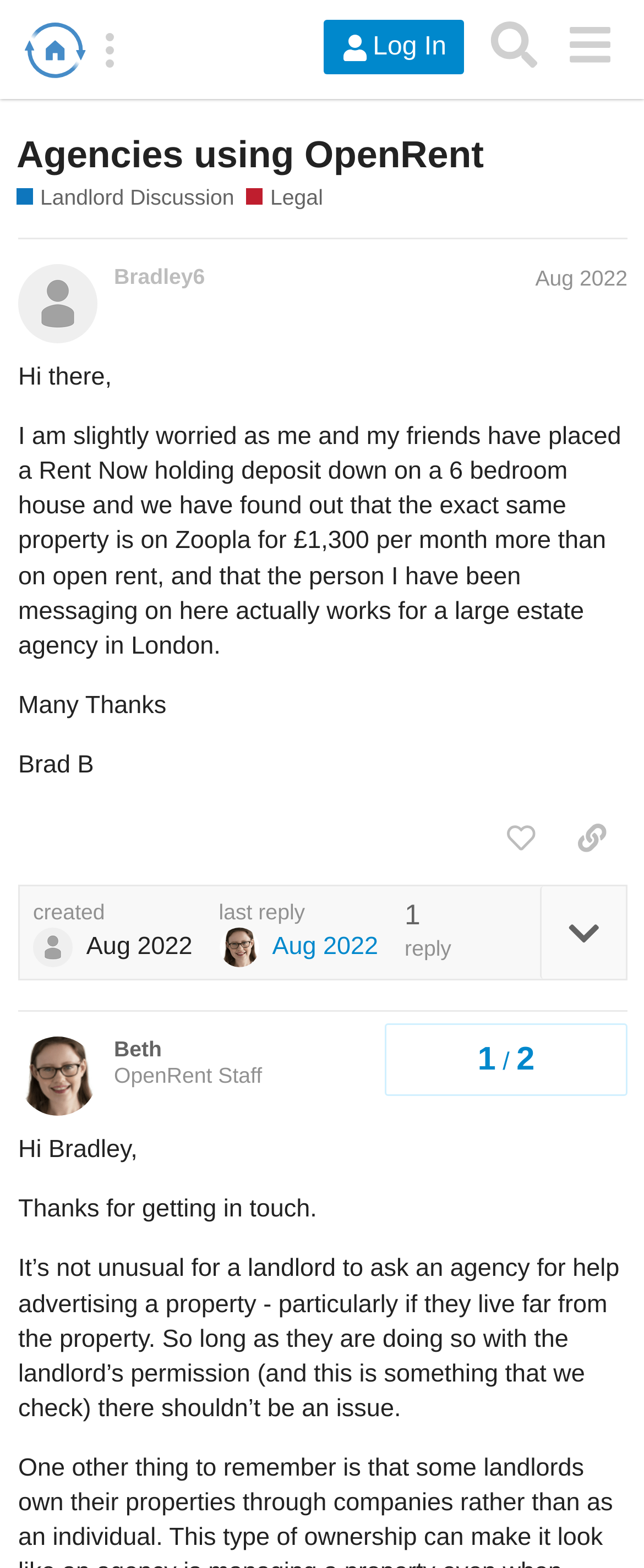Locate the bounding box coordinates of the element's region that should be clicked to carry out the following instruction: "Search for topics". The coordinates need to be four float numbers between 0 and 1, i.e., [left, top, right, bottom].

[0.741, 0.005, 0.857, 0.053]